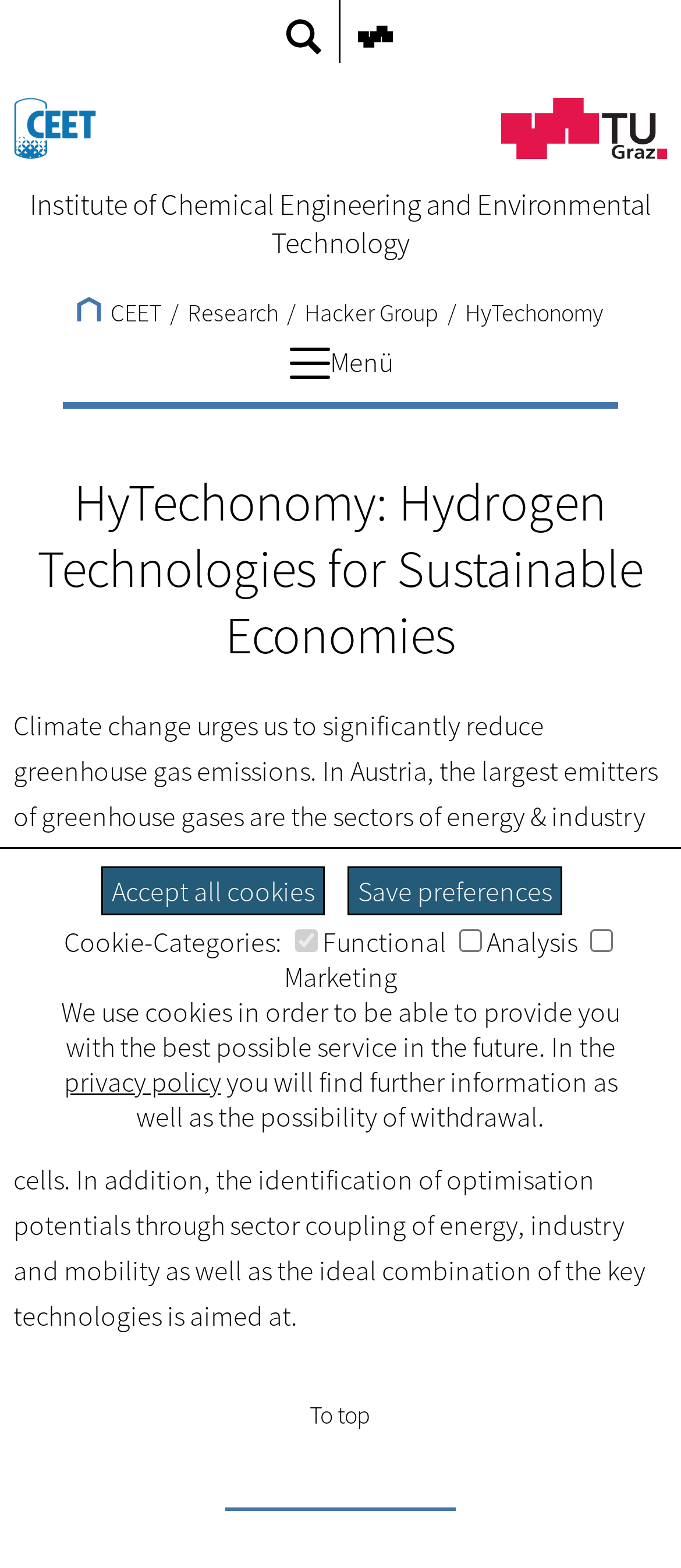Please provide a one-word or phrase answer to the question: 
What is the current state of the 'Functional' checkbox?

Checked